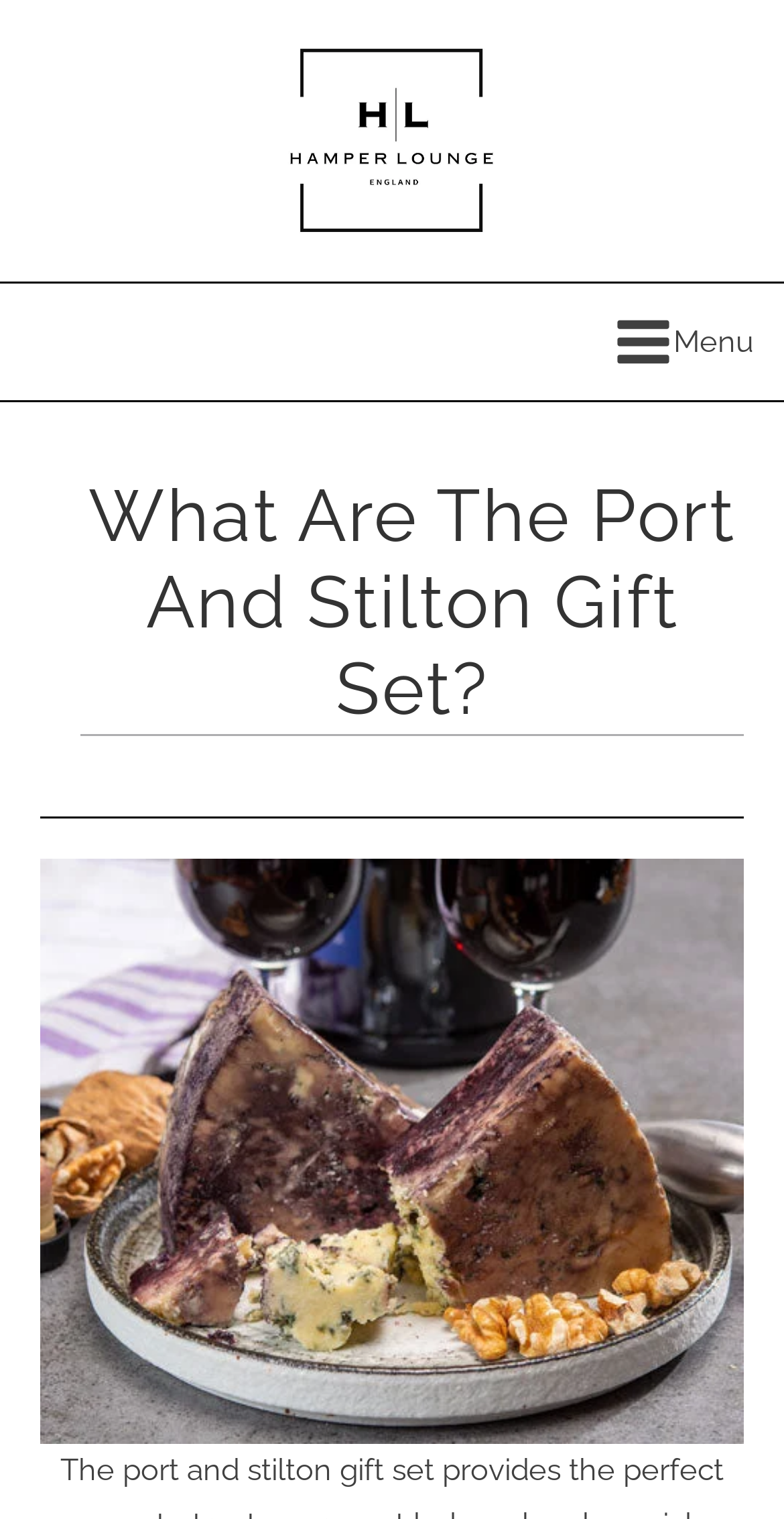Provide the bounding box coordinates of the HTML element described by the text: "alt="Giveraway Hamper Lounge Logo 720x"".

[0.364, 0.026, 0.636, 0.159]